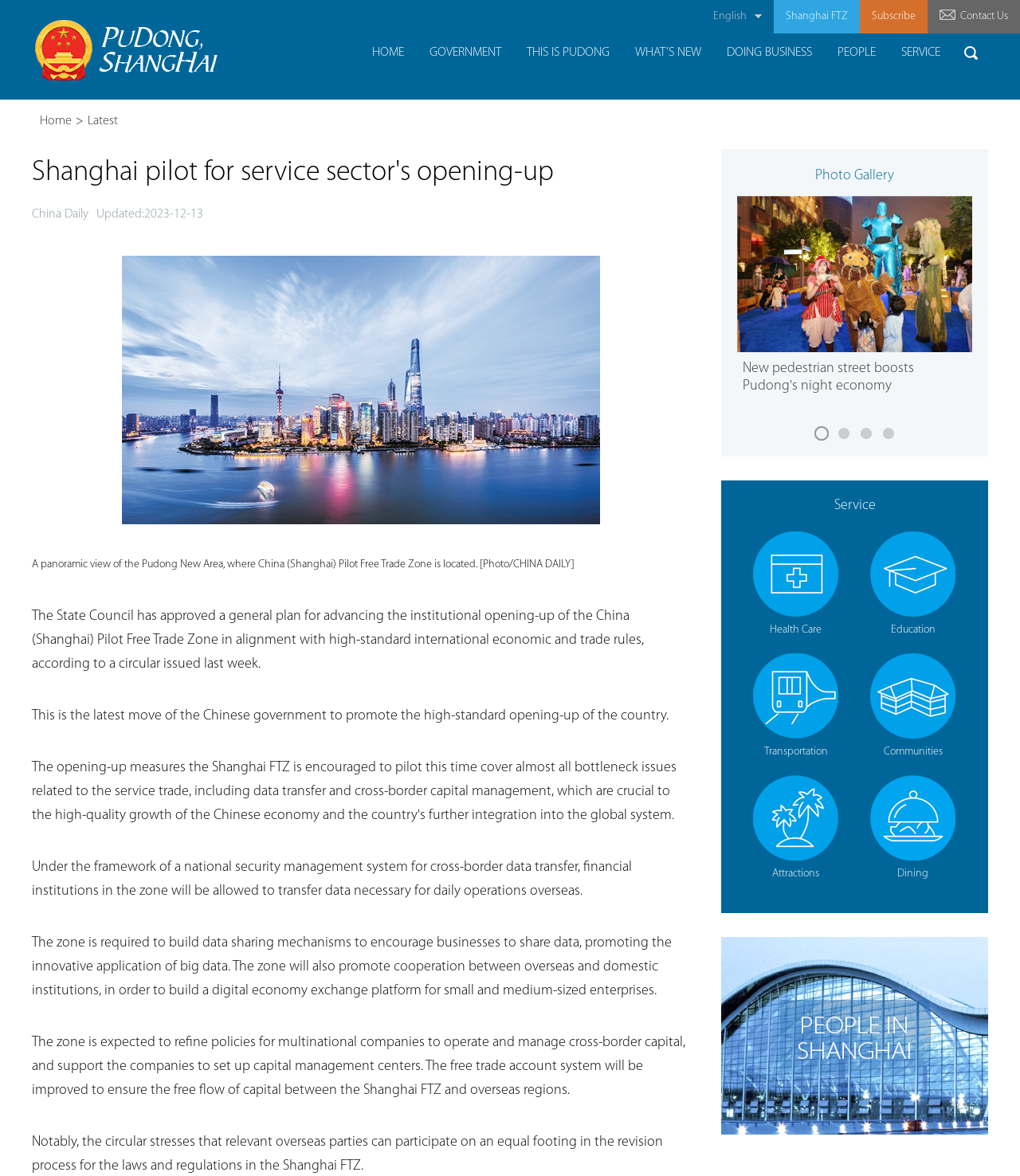What is the name of the newspaper that published the article?
Provide a detailed answer to the question using information from the image.

I found the answer by looking at the top of the article, where it says 'China Daily' and 'Updated:2023-12-13'.